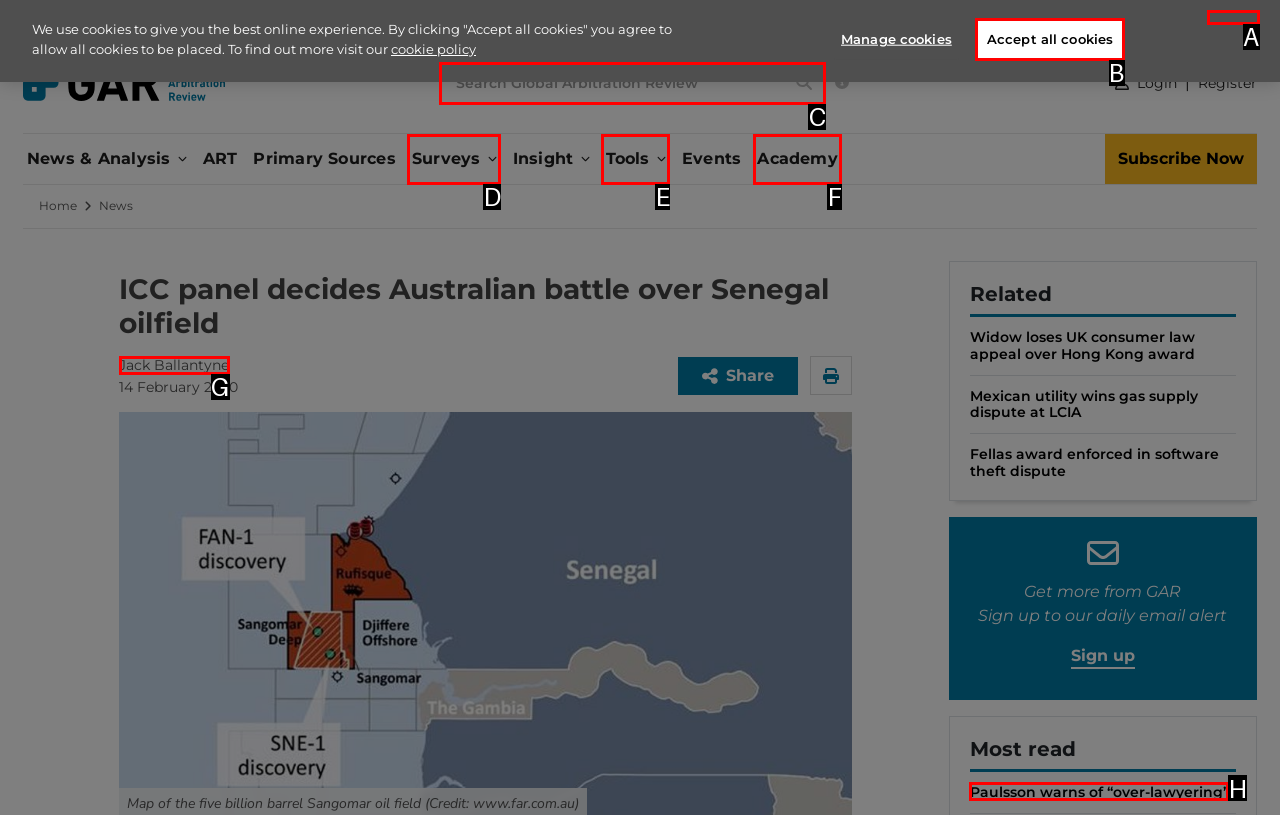Select the letter of the option that should be clicked to achieve the specified task: Read article by Jack Ballantyne. Respond with just the letter.

G